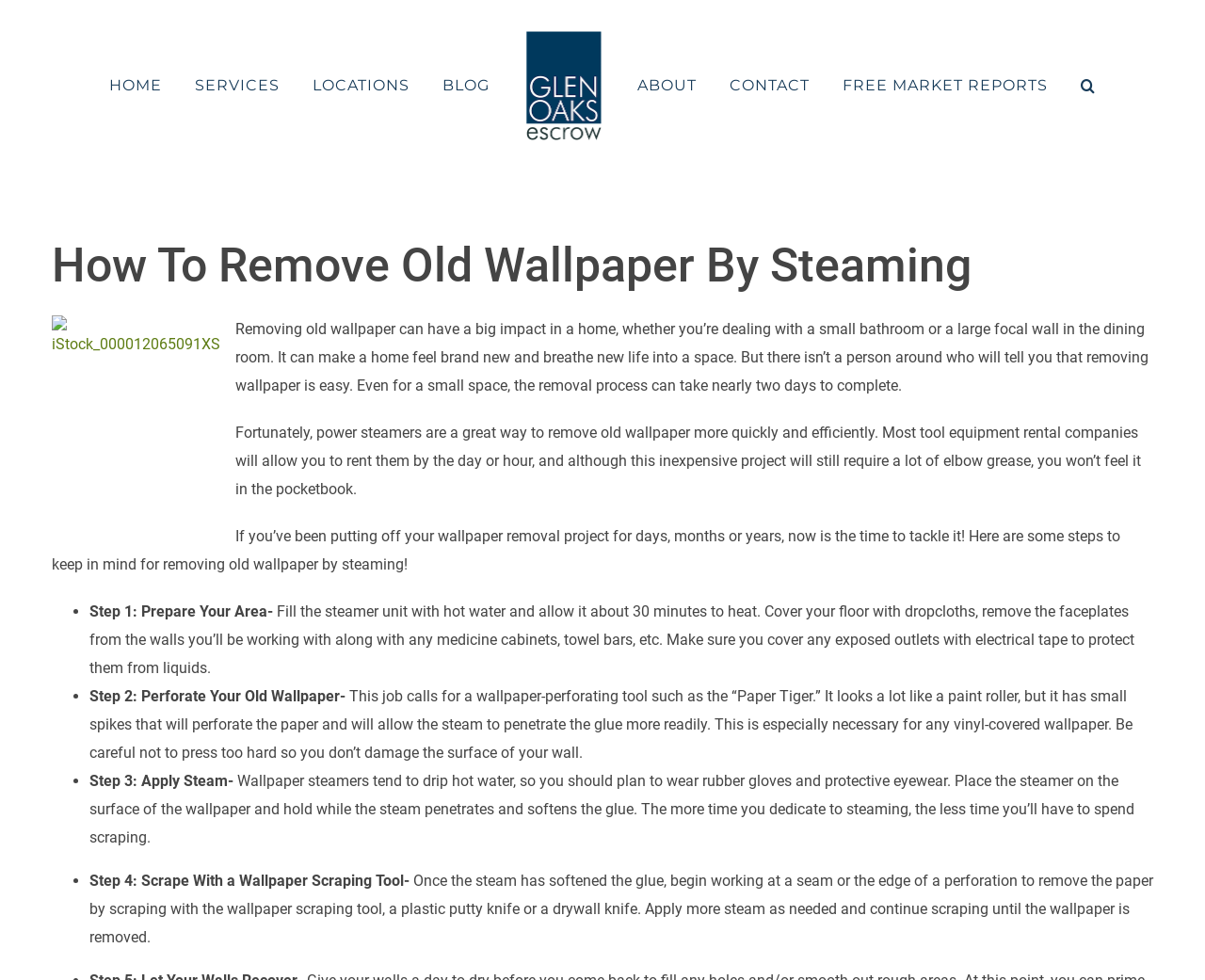What should be worn when applying steam to the wallpaper?
Based on the visual, give a brief answer using one word or a short phrase.

Rubber gloves and protective eyewear